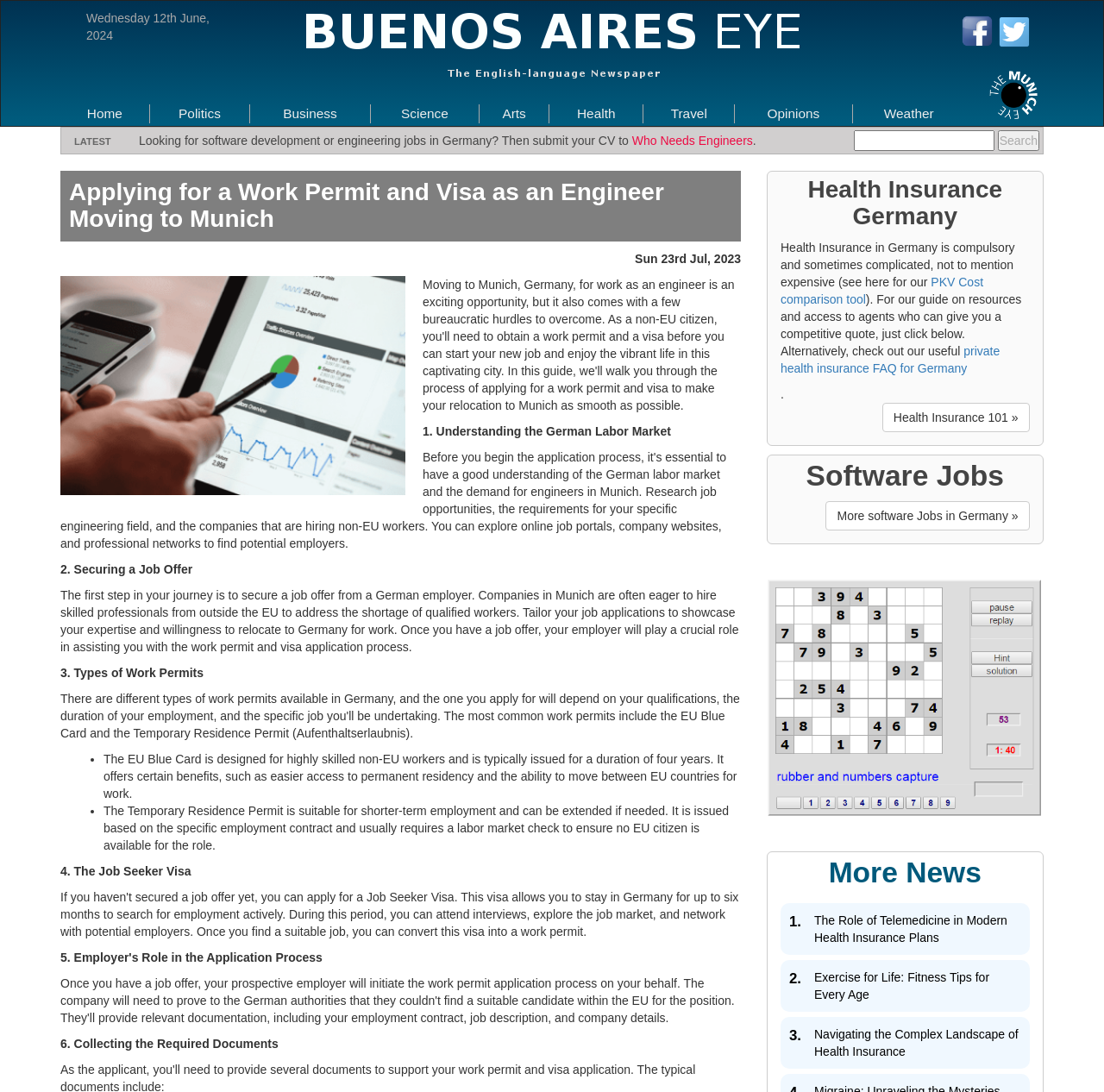Specify the bounding box coordinates for the region that must be clicked to perform the given instruction: "Contact us".

[0.252, 0.146, 0.329, 0.159]